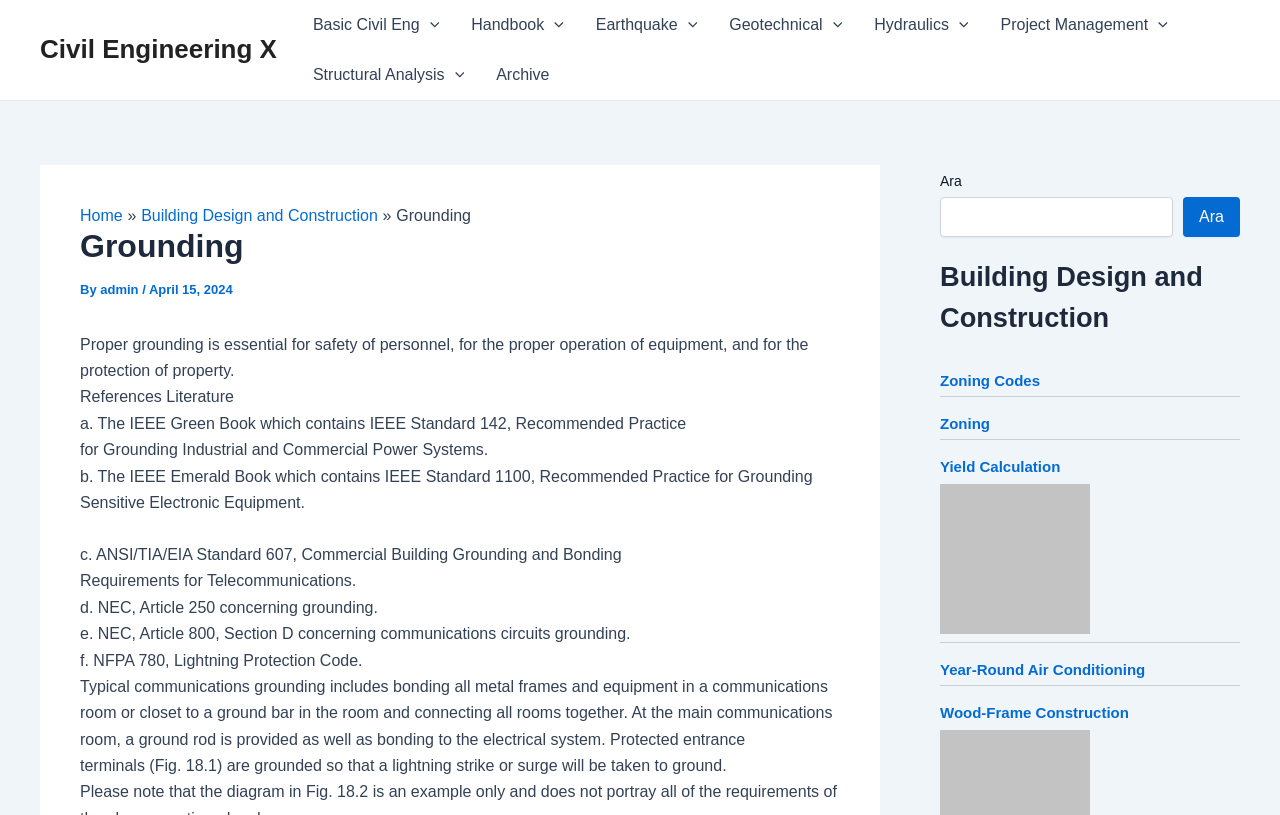Given the webpage screenshot and the description, determine the bounding box coordinates (top-left x, top-left y, bottom-right x, bottom-right y) that define the location of the UI element matching this description: Basic Civil Eng

[0.232, 0.0, 0.356, 0.061]